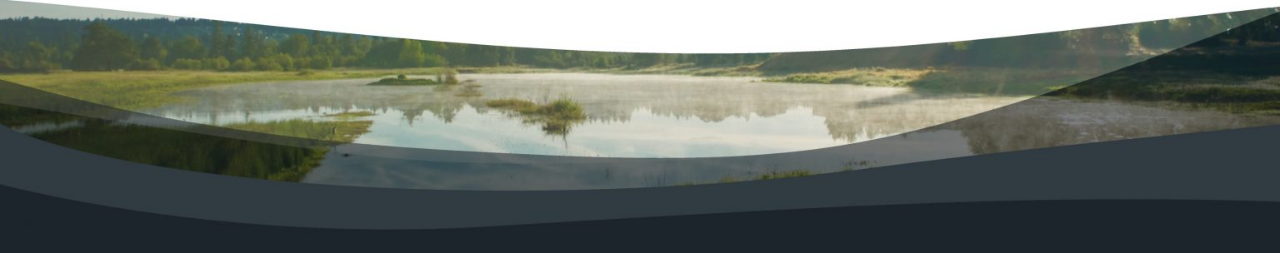Describe all the visual components present in the image.

The image showcases a serene reflection in a tranquil lake, surrounded by lush greenery. The calm waters mirror the landscape, creating a harmonious blend of nature. The scene appears to be enveloped by gentle curves, suggesting a layered design that complements the natural beauty, evoking a sense of peace and connection to the environment. This captivating view emphasizes the importance of preserving such ecosystems, likely in alignment with themes of conservation and stewardship promoted by organizations like the Tualatin Soil and Water Conservation District.